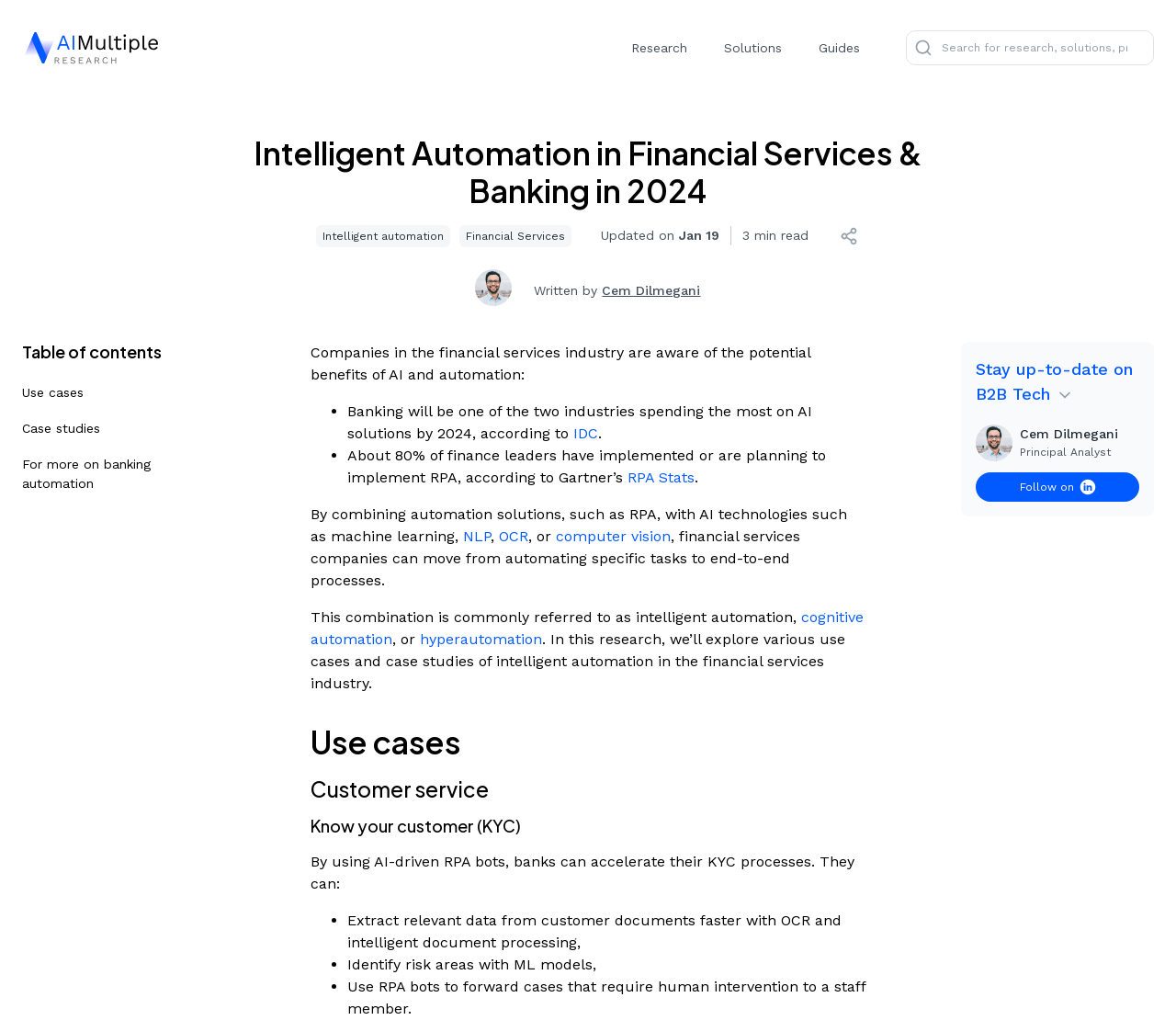Determine the bounding box coordinates of the clickable element to achieve the following action: 'Click the 'Automation' button'. Provide the coordinates as four float values between 0 and 1, formatted as [left, top, right, bottom].

[0.531, 0.068, 0.75, 0.101]